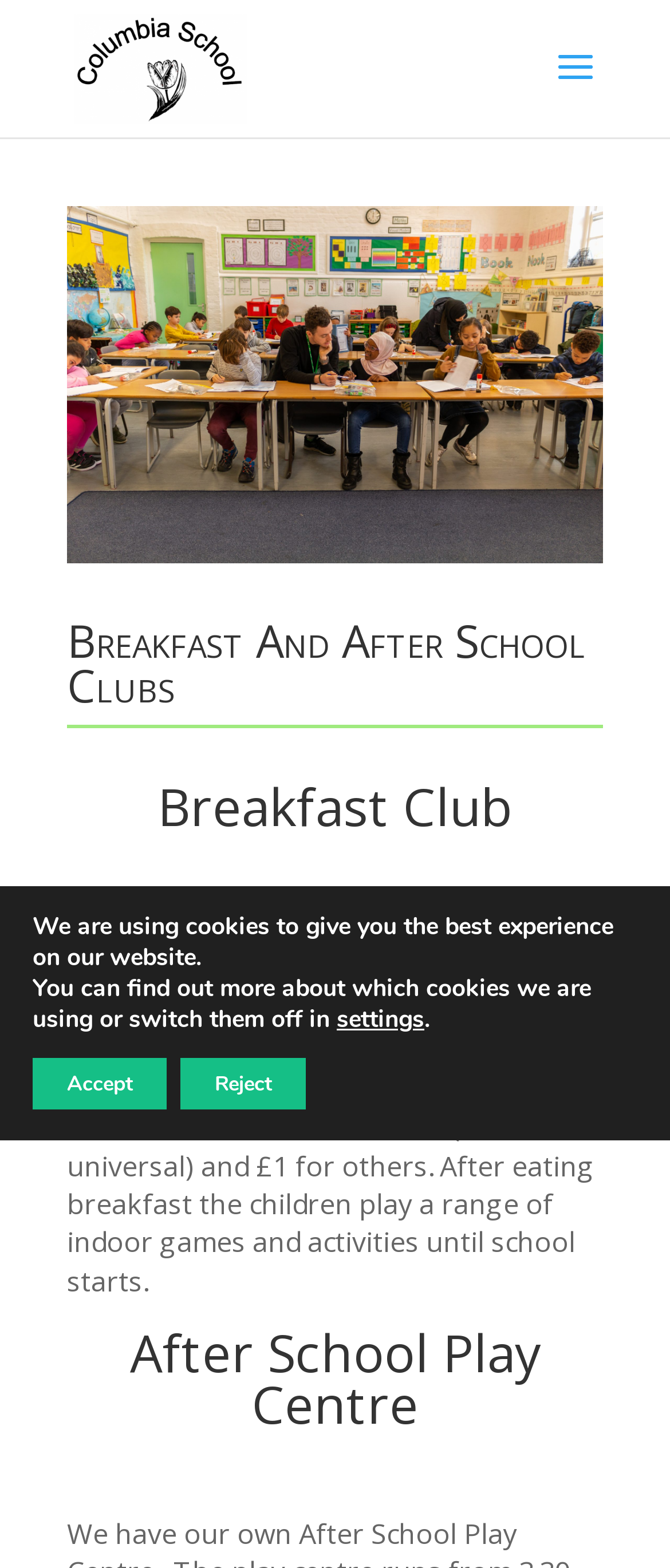What time does Breakfast Club start?
Using the image as a reference, give an elaborate response to the question.

According to the webpage, the Breakfast Club starts at 7.45 a.m. in the Bottom Hall, as mentioned in the paragraph describing the Breakfast Club.